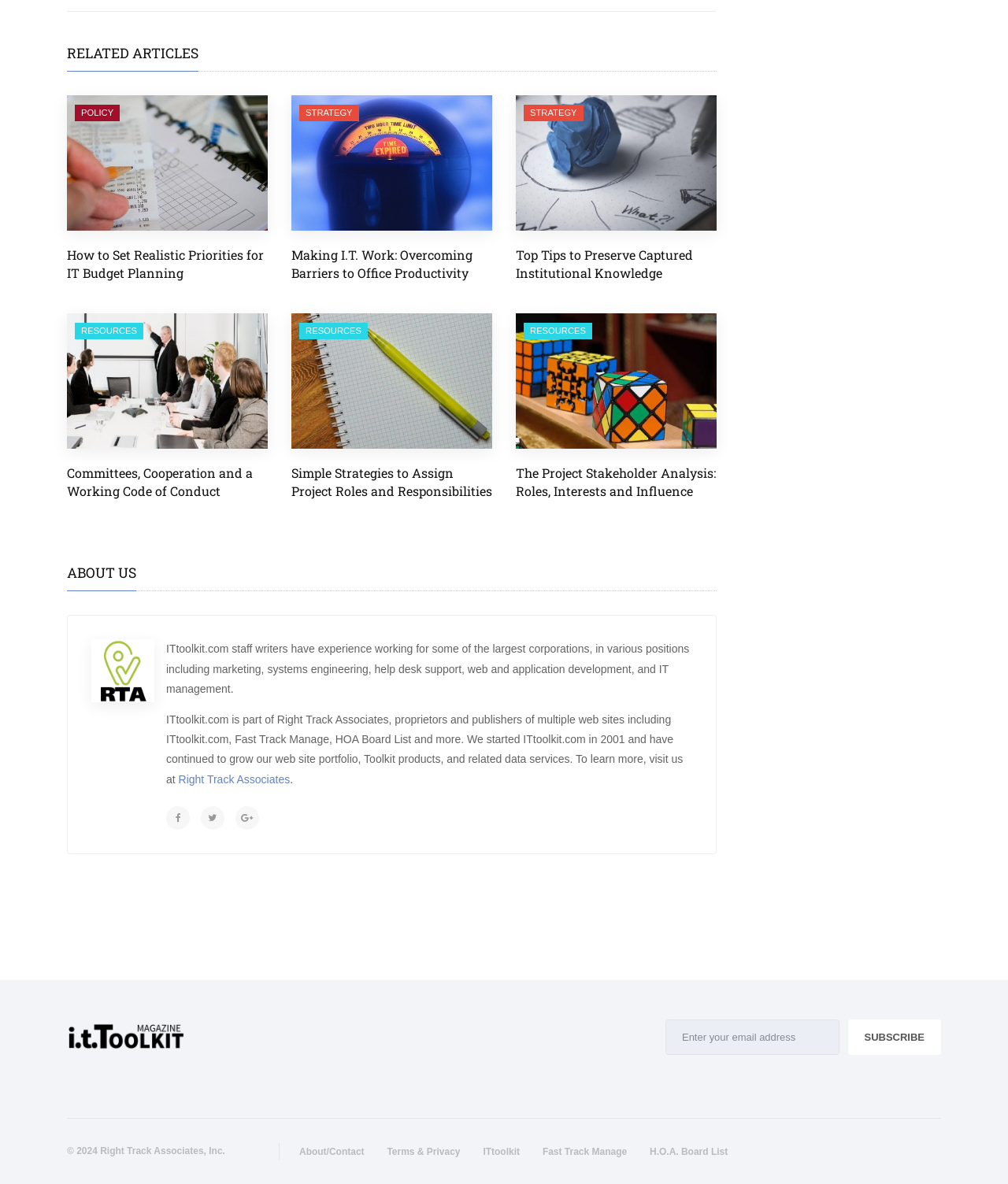From the screenshot, find the bounding box of the UI element matching this description: "Subscribe". Supply the bounding box coordinates in the form [left, top, right, bottom], each a float between 0 and 1.

[0.841, 0.861, 0.934, 0.891]